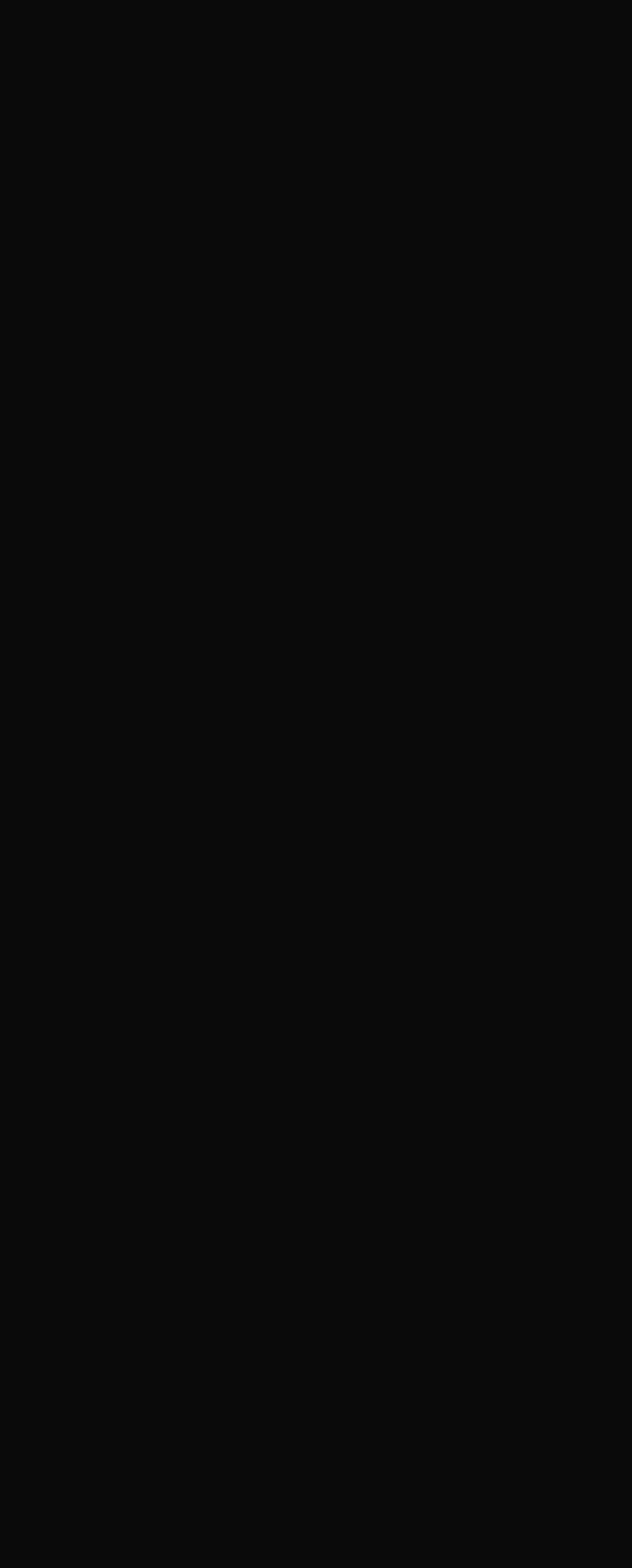Please identify the bounding box coordinates of the element that needs to be clicked to execute the following command: "click on 'American Women VS Russian Women'". Provide the bounding box using four float numbers between 0 and 1, formatted as [left, top, right, bottom].

[0.044, 0.145, 0.672, 0.165]